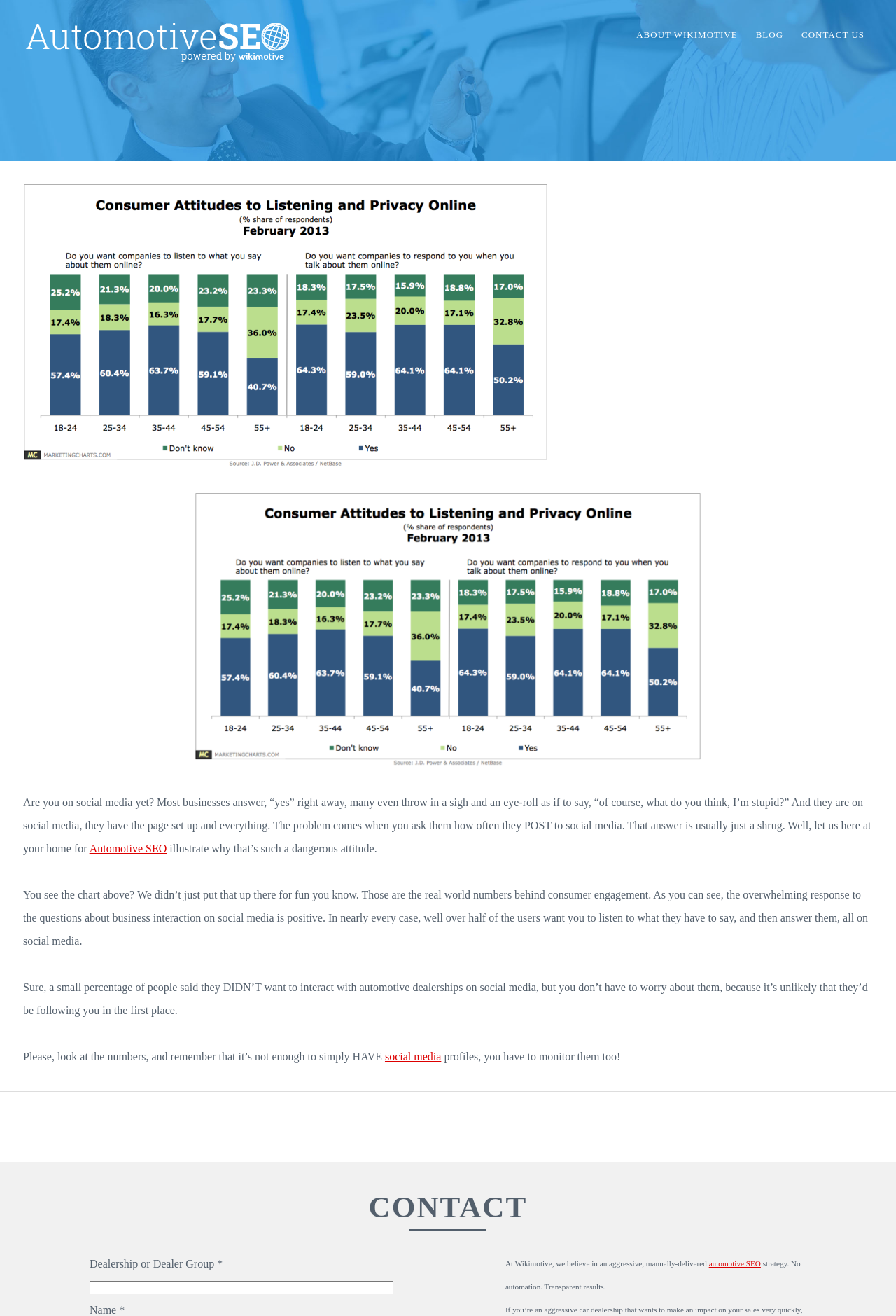What is the topic of the article? Examine the screenshot and reply using just one word or a brief phrase.

Social media and automotive SEO